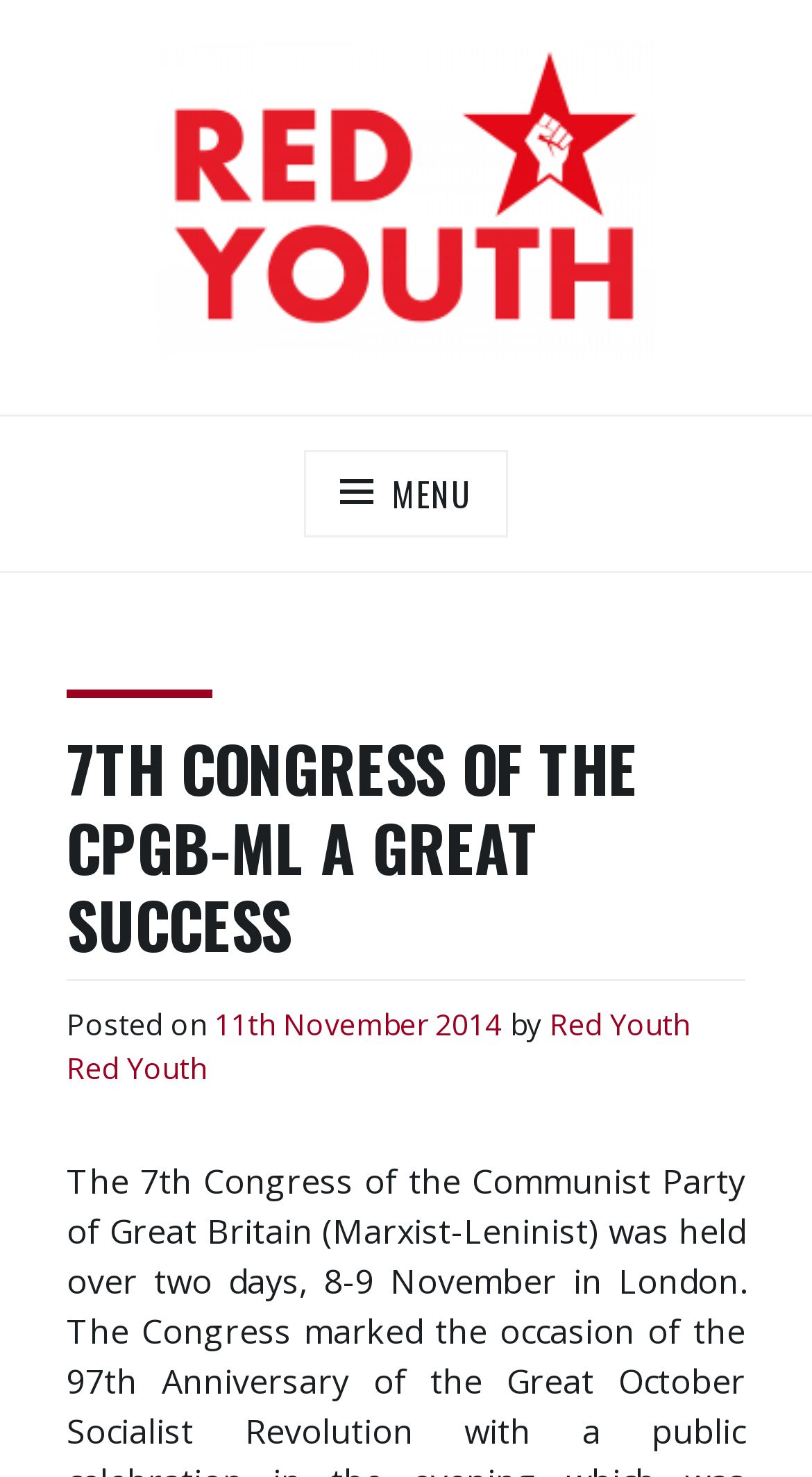Please give a succinct answer using a single word or phrase:
What is the date of the congress?

8-9 November